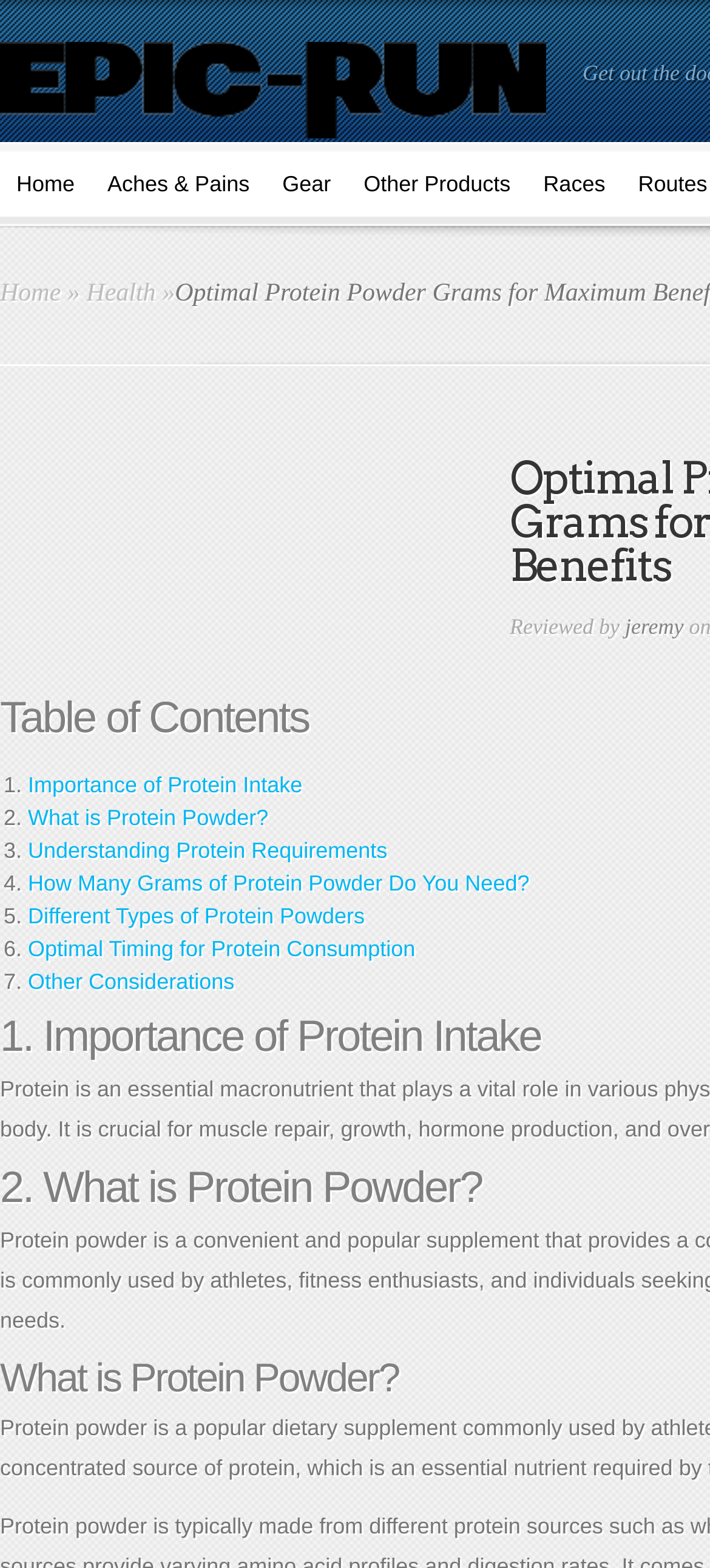Give a short answer to this question using one word or a phrase:
What is the logo at the top left corner of the webpage?

InReview Logo